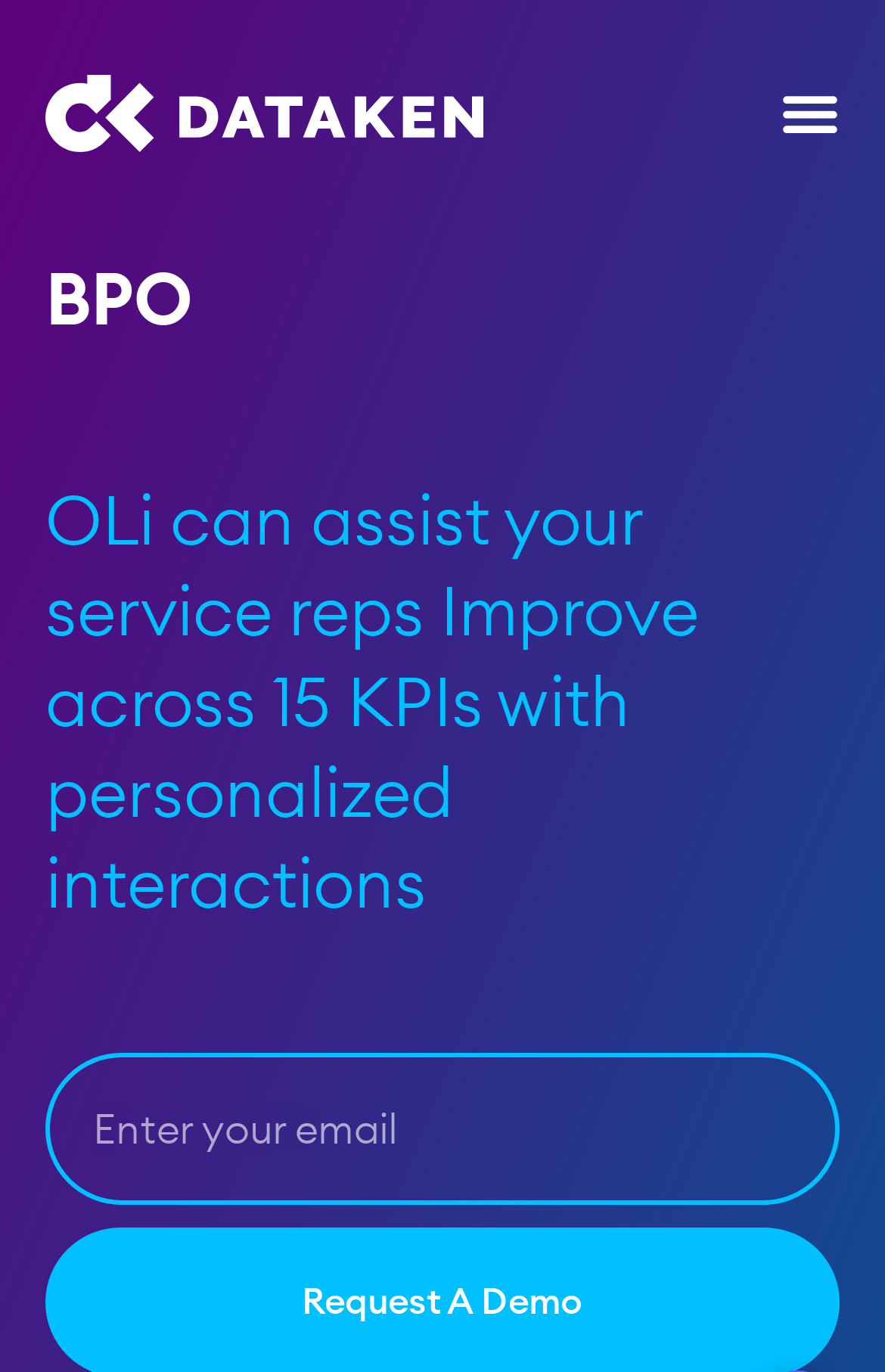With reference to the image, please provide a detailed answer to the following question: What is required to get started?

The webpage has a textbox labeled 'Email' that is marked as required, indicating that an email is necessary to get started with OLi's solutions.